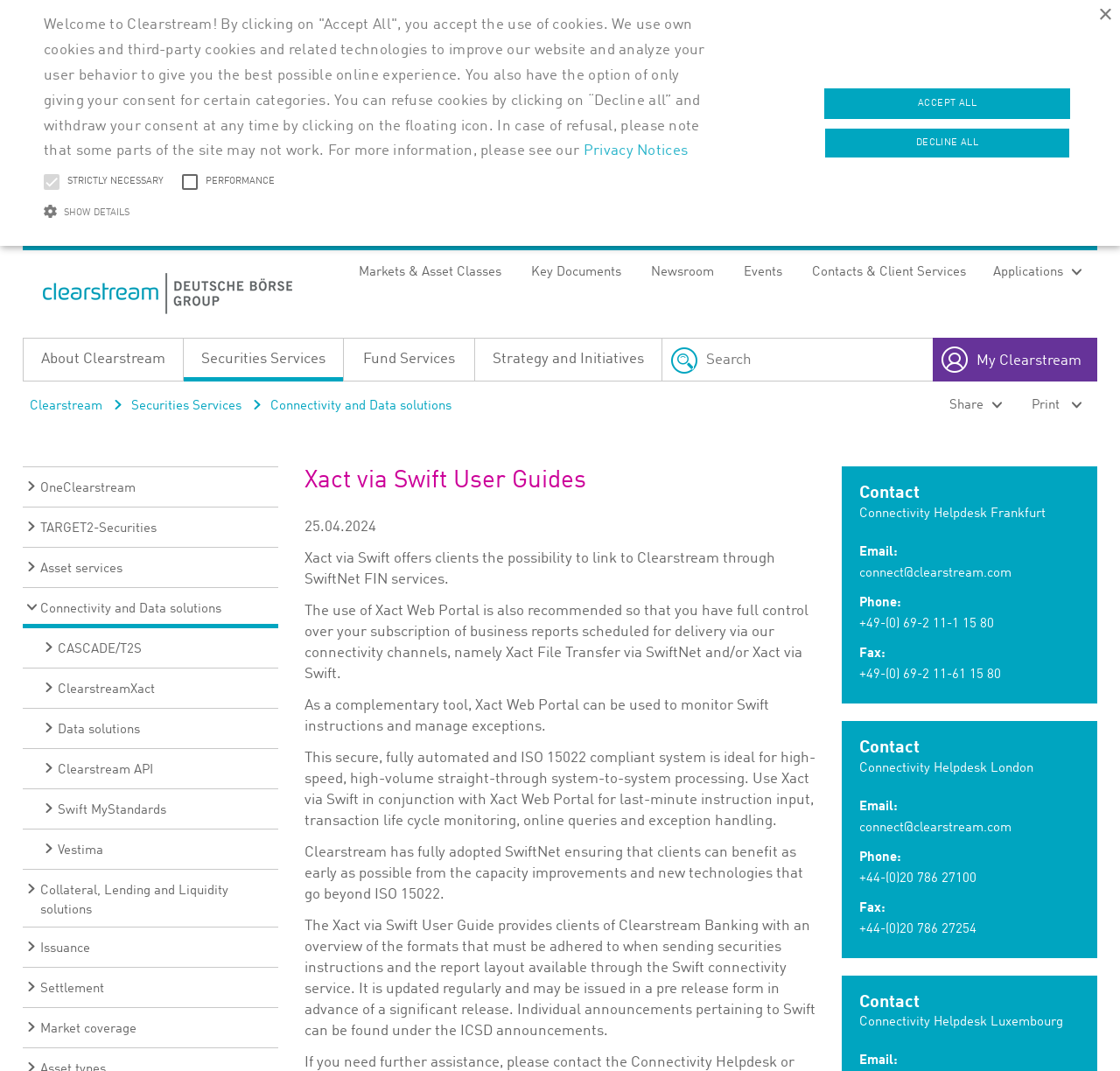What is the recommended tool for monitoring Swift instructions?
Provide a one-word or short-phrase answer based on the image.

Xact Web Portal